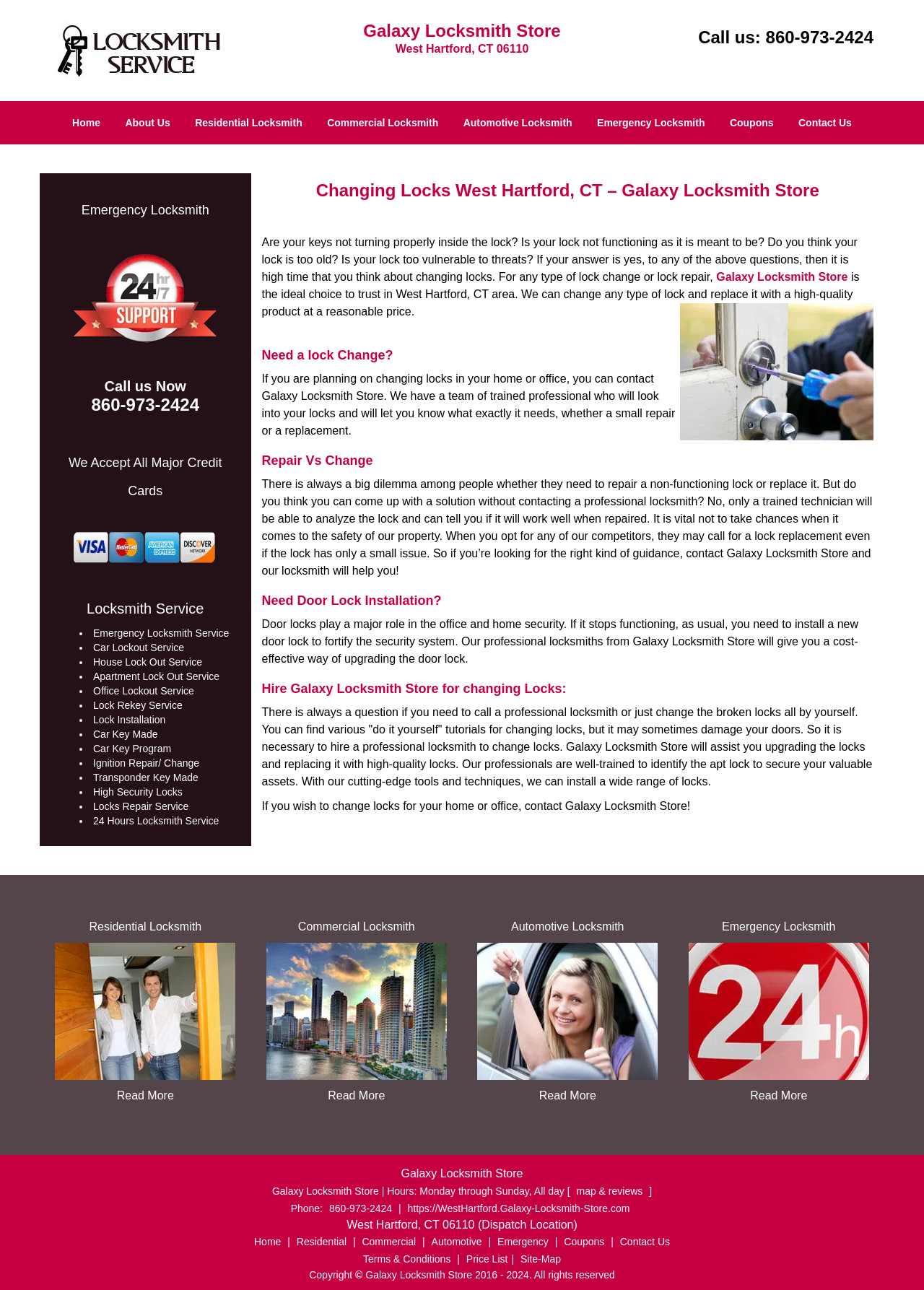Why is it necessary to hire a professional locksmith to change locks?
Based on the visual, give a brief answer using one word or a short phrase.

To avoid damaging doors